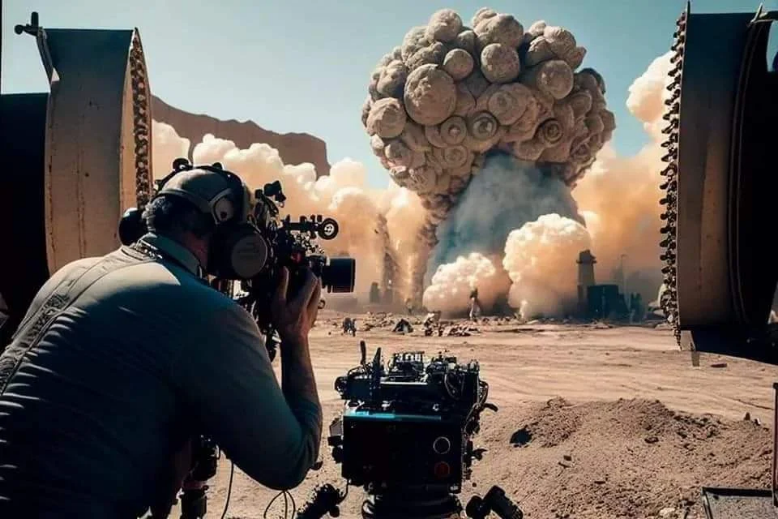What is the setting of the film production?
Please interpret the details in the image and answer the question thoroughly.

The setting appears to be a filming location, likely designed to replicate the historical Trinity Test scene featured in the film 'Oppenheimer', which suggests that the production is recreating a historical event.